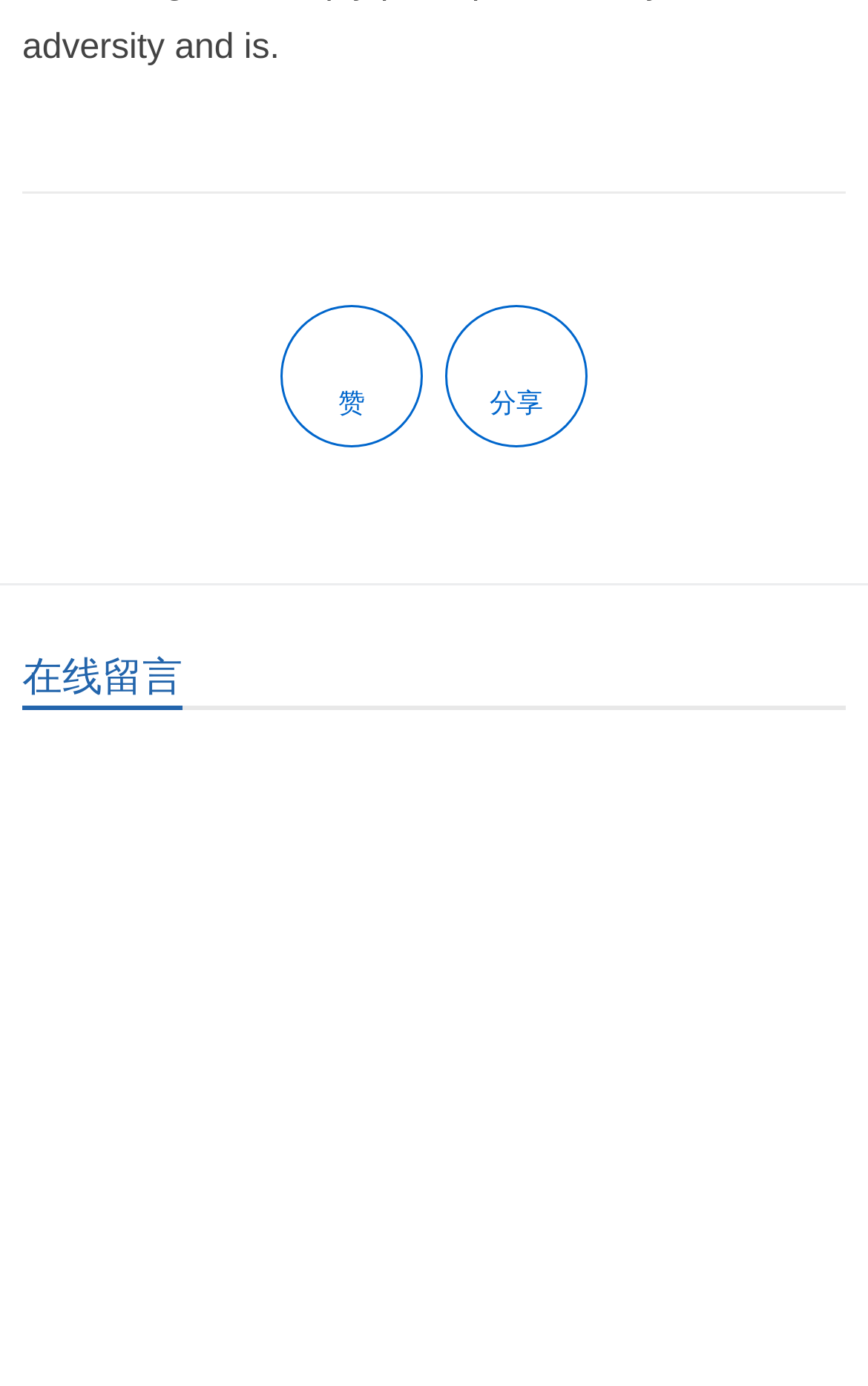How many text boxes are there on the webpage?
Using the image, respond with a single word or phrase.

4